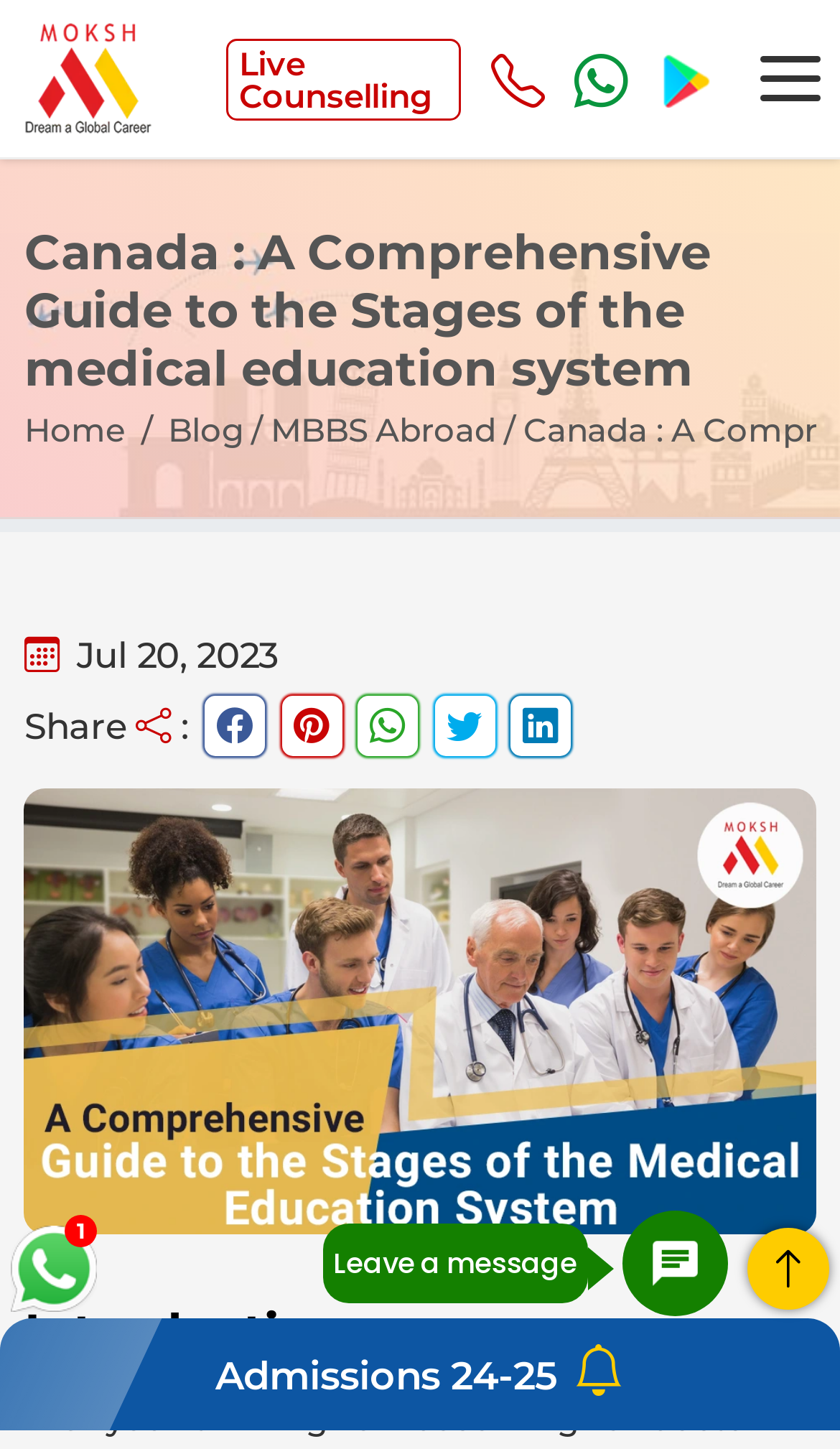What is the name of the app that can be downloaded?
Could you answer the question in a detailed manner, providing as much information as possible?

The webpage provides a link to download an app, and the image associated with the link is labeled as 'Download MOKSH App', indicating that the app is called MOKSH App.